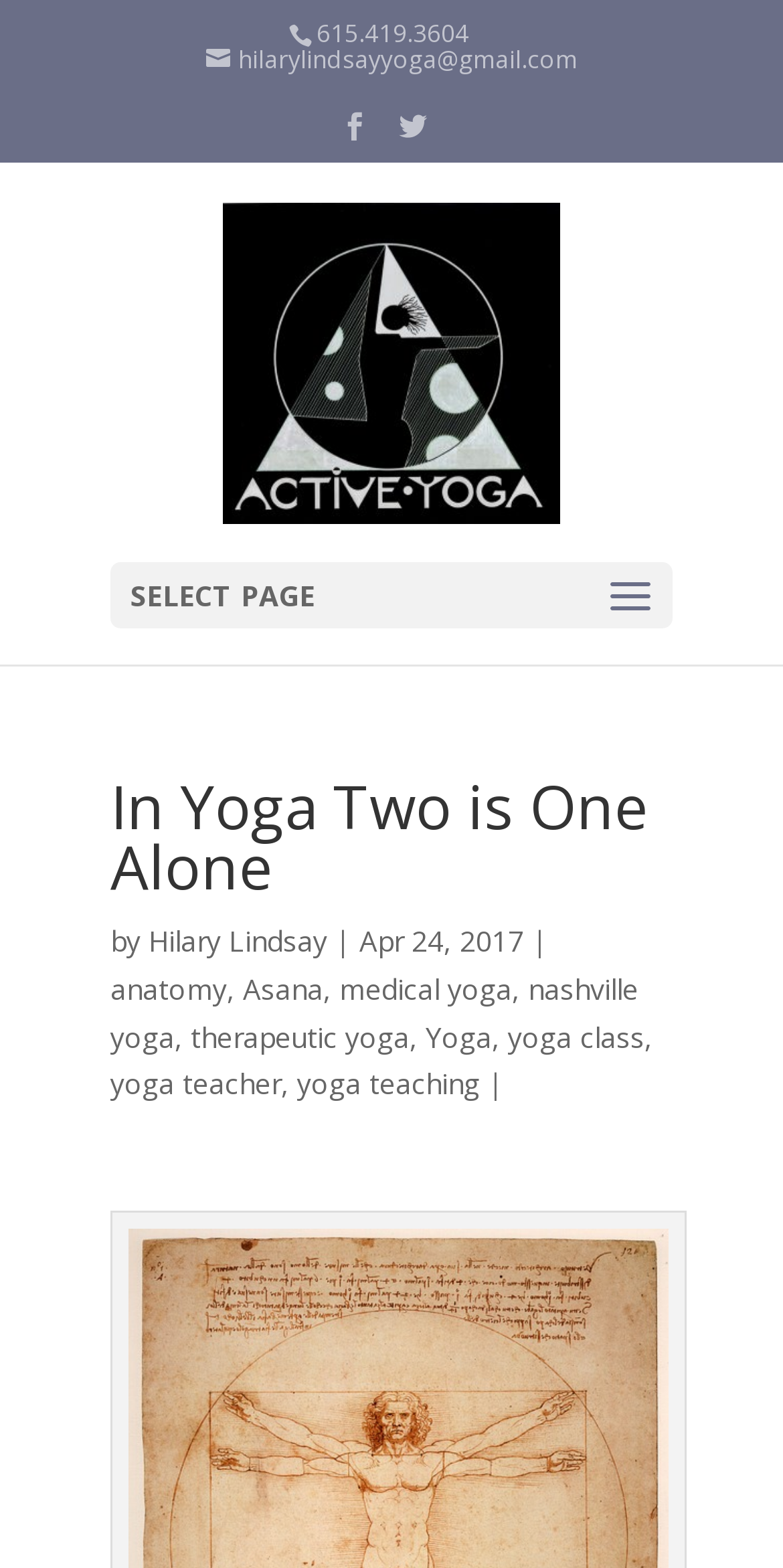Can you specify the bounding box coordinates of the area that needs to be clicked to fulfill the following instruction: "Select a page"?

[0.141, 0.359, 0.859, 0.401]